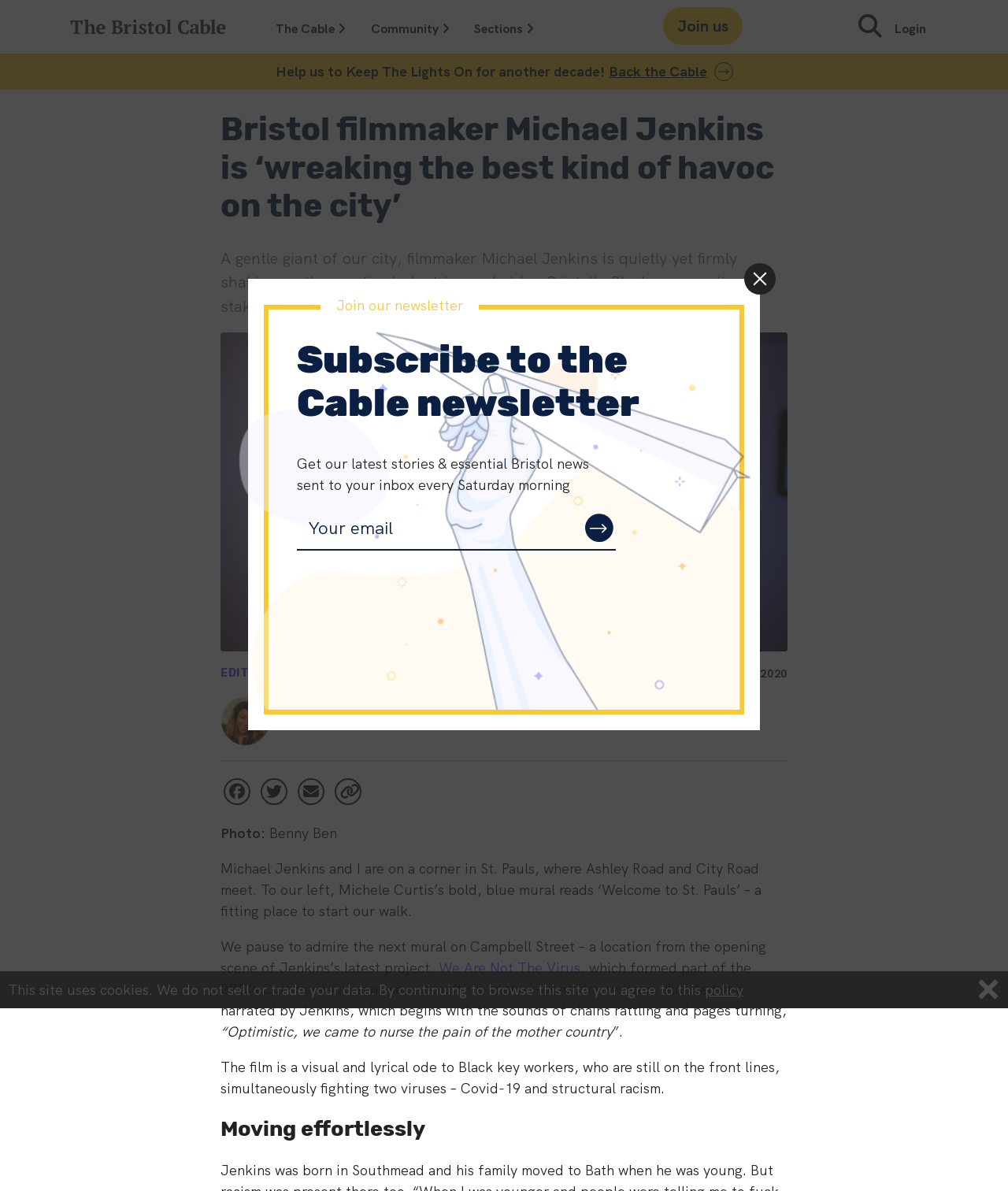Respond with a single word or phrase to the following question:
What is the purpose of the film mentioned in the article?

Ode to Black key workers